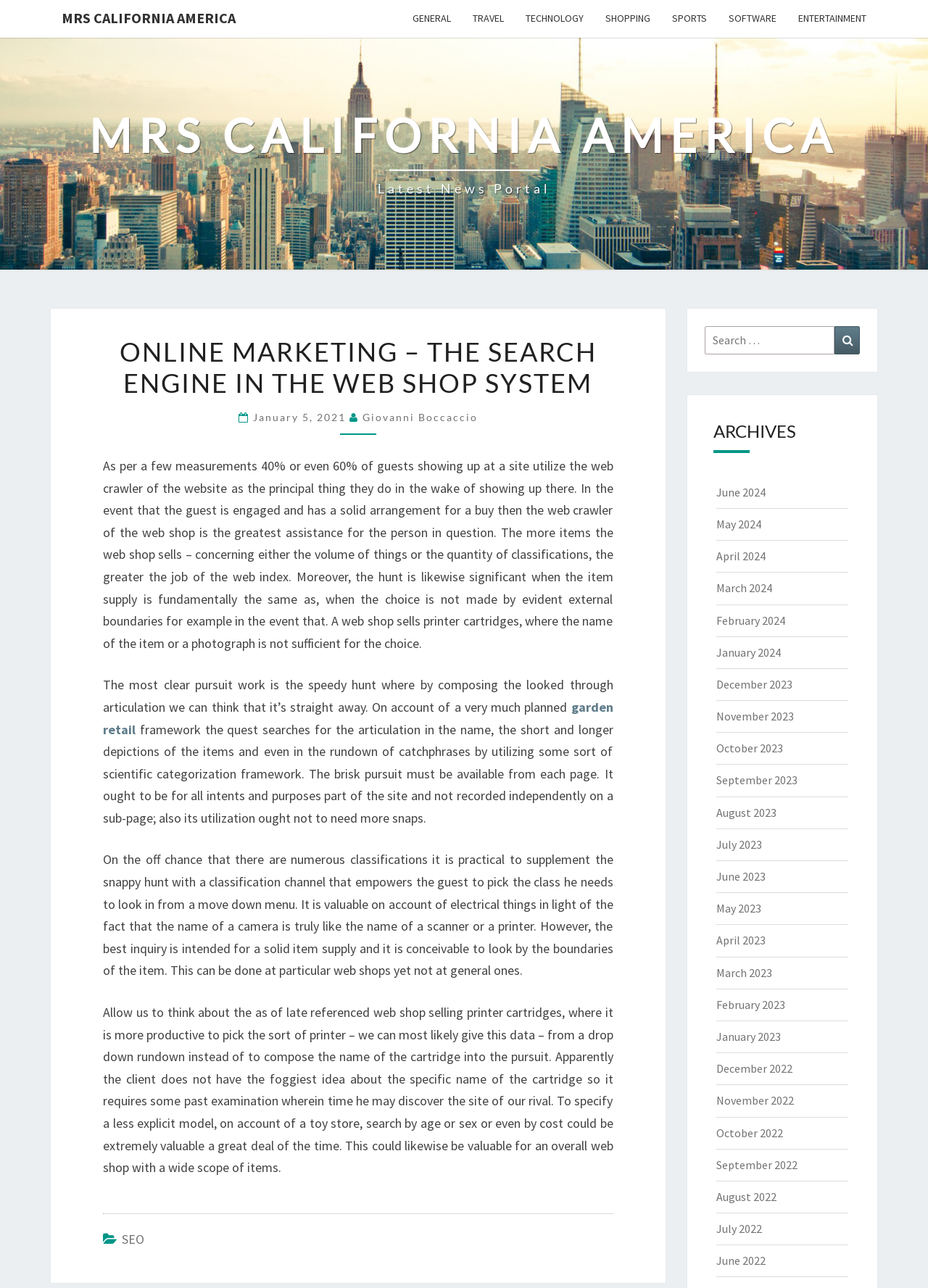Return the bounding box coordinates of the UI element that corresponds to this description: "Mrs California America". The coordinates must be given as four float numbers in the range of 0 and 1, [left, top, right, bottom].

[0.055, 0.0, 0.266, 0.028]